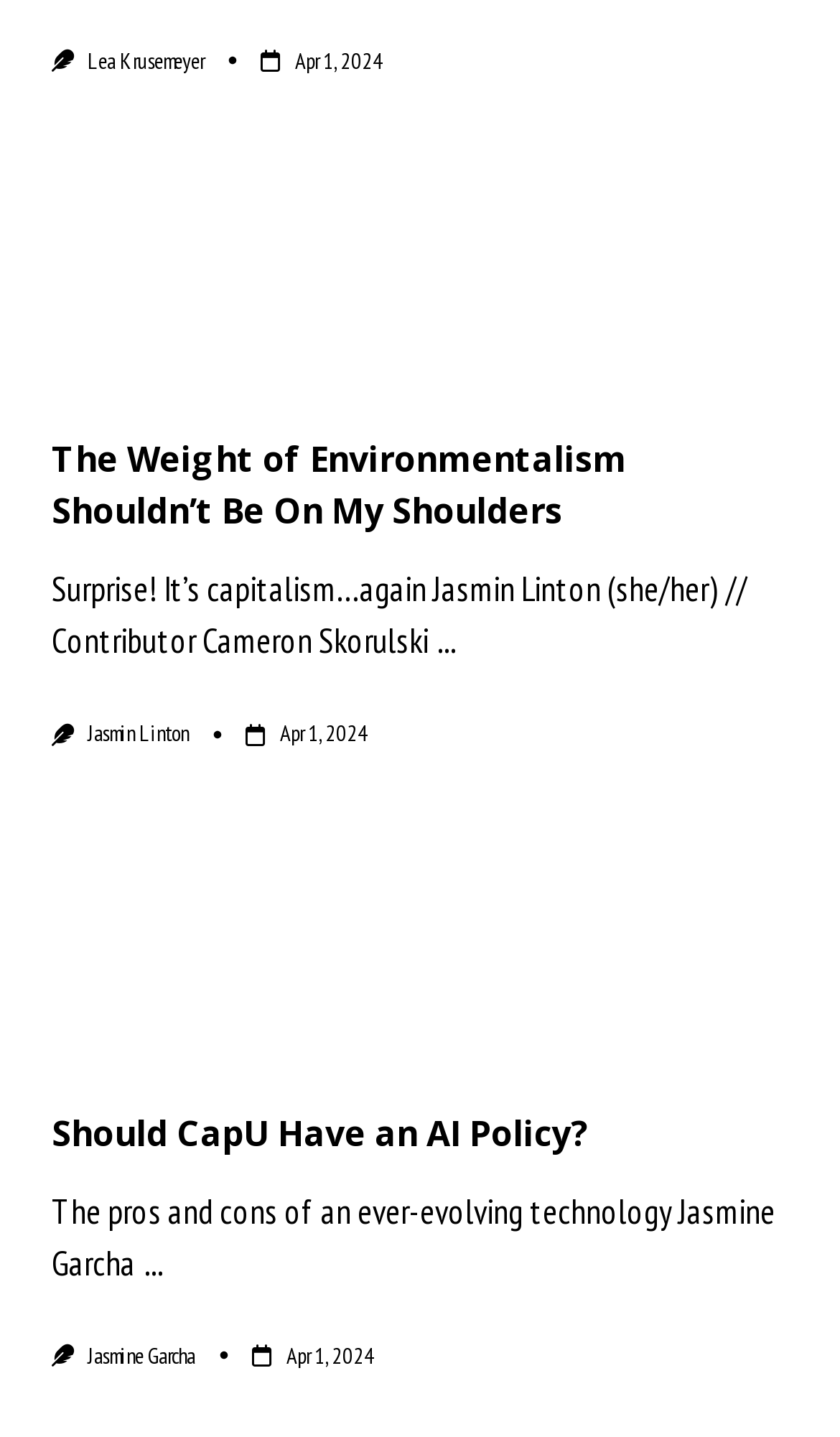Identify the bounding box coordinates necessary to click and complete the given instruction: "Read the article titled 'Should CapU Have an AI Policy?'".

[0.062, 0.77, 0.938, 0.806]